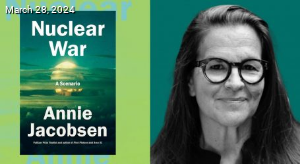Who is the author of the book?
Provide an in-depth and detailed explanation in response to the question.

The author of the book is Annie Jacobsen as her name is mentioned on the cover of the book and her portrait is also present adjacent to the book cover.